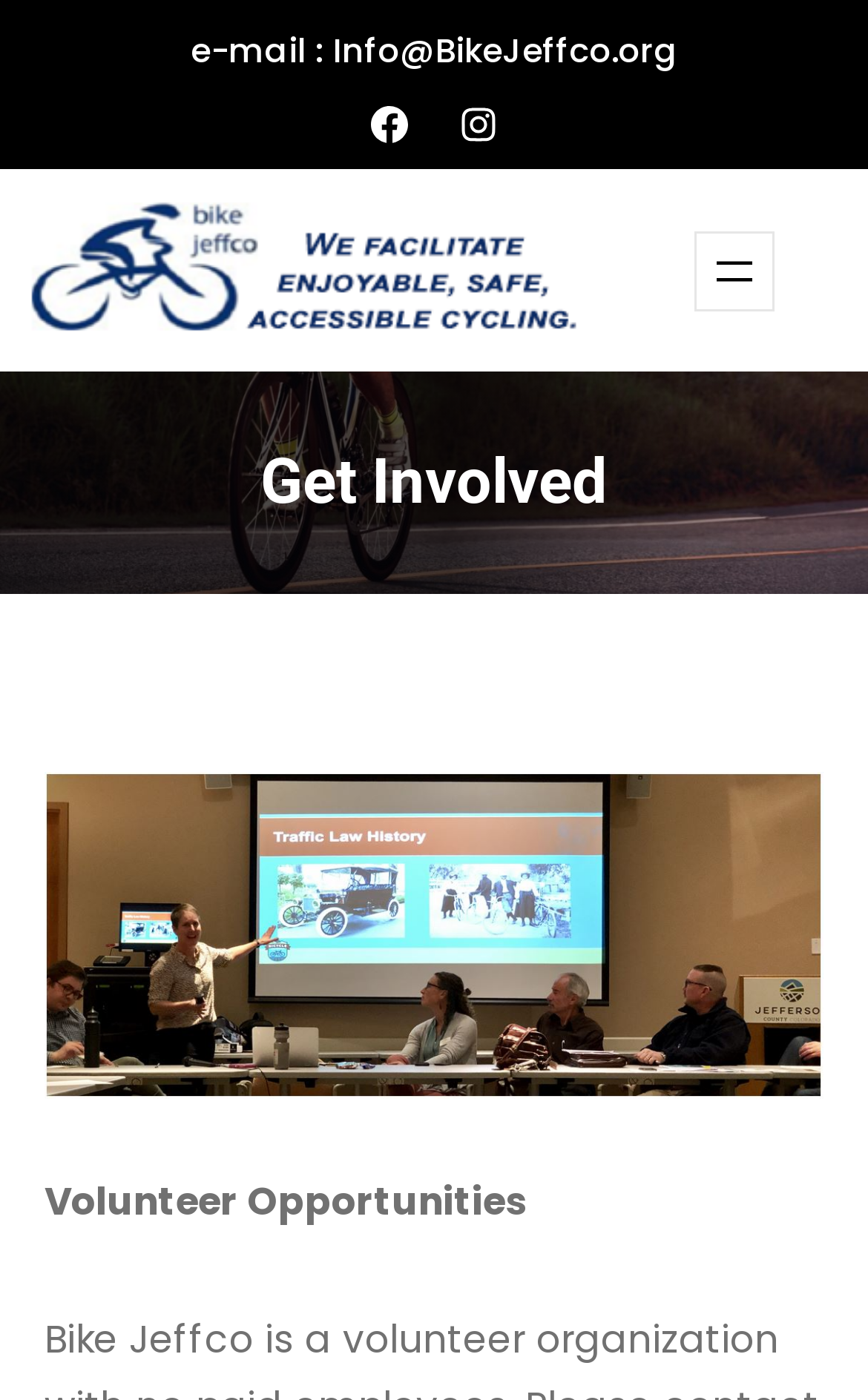Extract the bounding box coordinates for the HTML element that matches this description: "parent_node: Home aria-label="Open menu"". The coordinates should be four float numbers between 0 and 1, i.e., [left, top, right, bottom].

[0.8, 0.165, 0.892, 0.222]